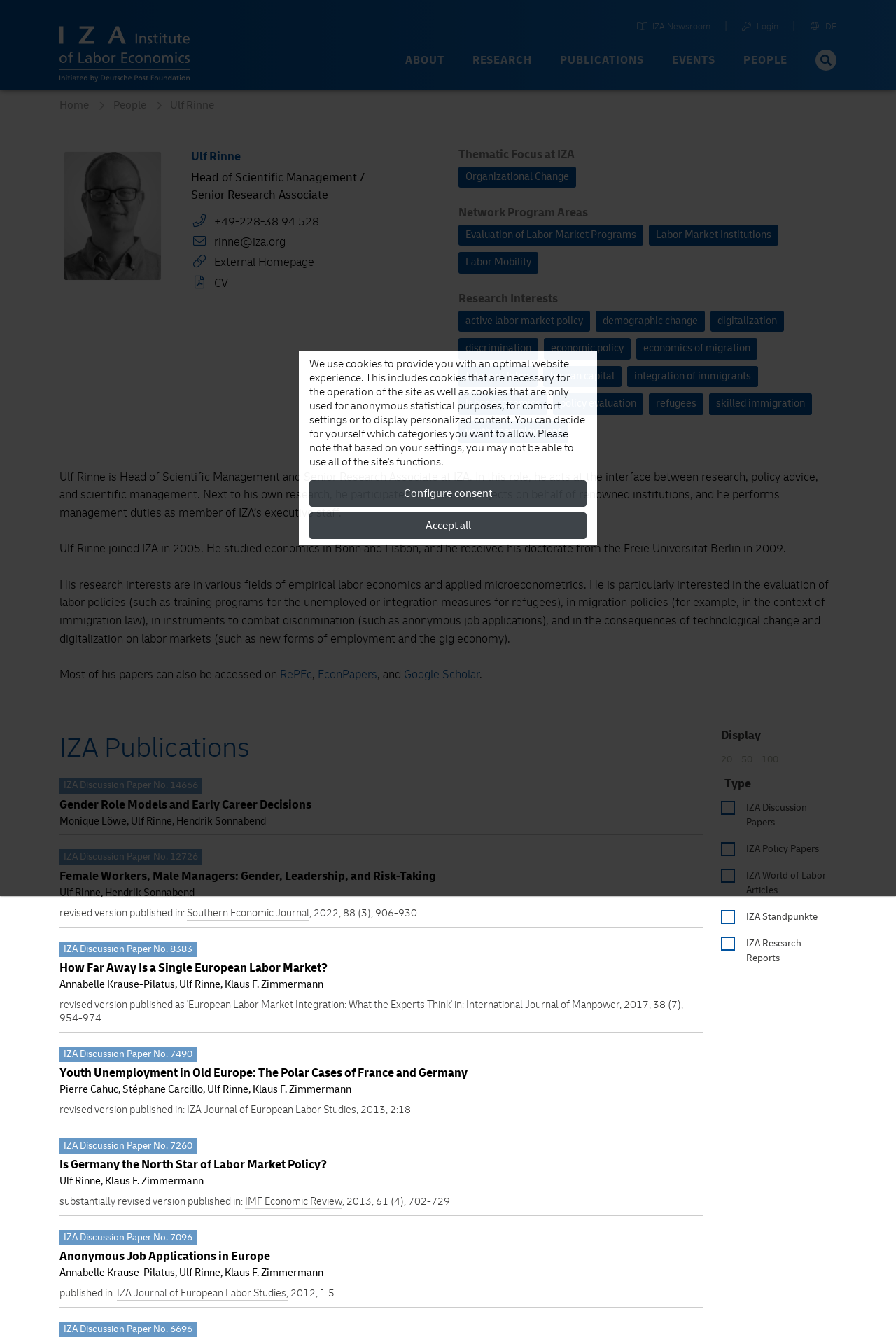Please identify the bounding box coordinates of the element's region that should be clicked to execute the following instruction: "Click the ABOUT button". The bounding box coordinates must be four float numbers between 0 and 1, i.e., [left, top, right, bottom].

[0.452, 0.039, 0.496, 0.052]